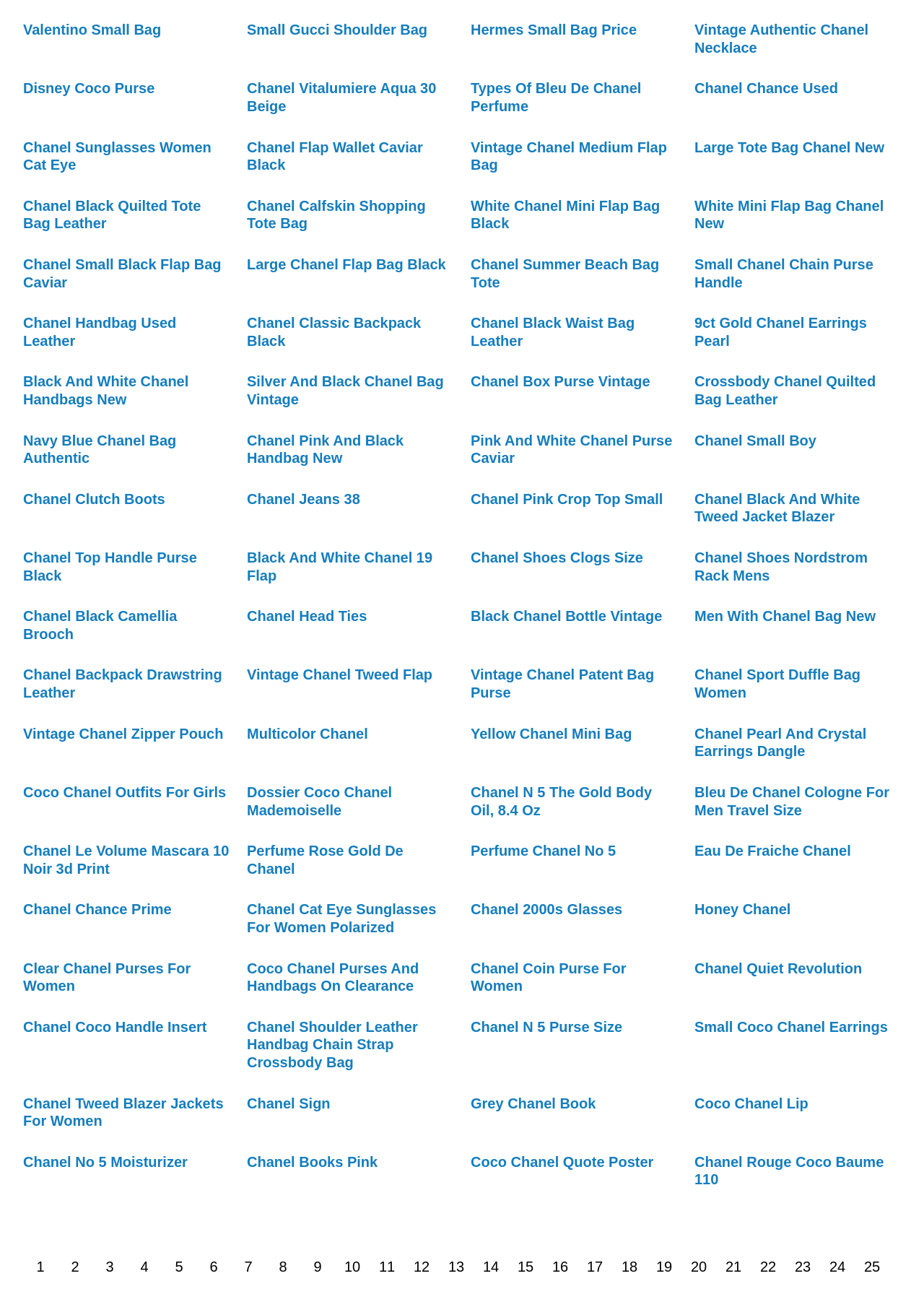Given the element description: "small coco chanel earrings", predict the bounding box coordinates of the UI element it refers to, using four float numbers between 0 and 1, i.e., [left, top, right, bottom].

[0.752, 0.782, 0.961, 0.795]